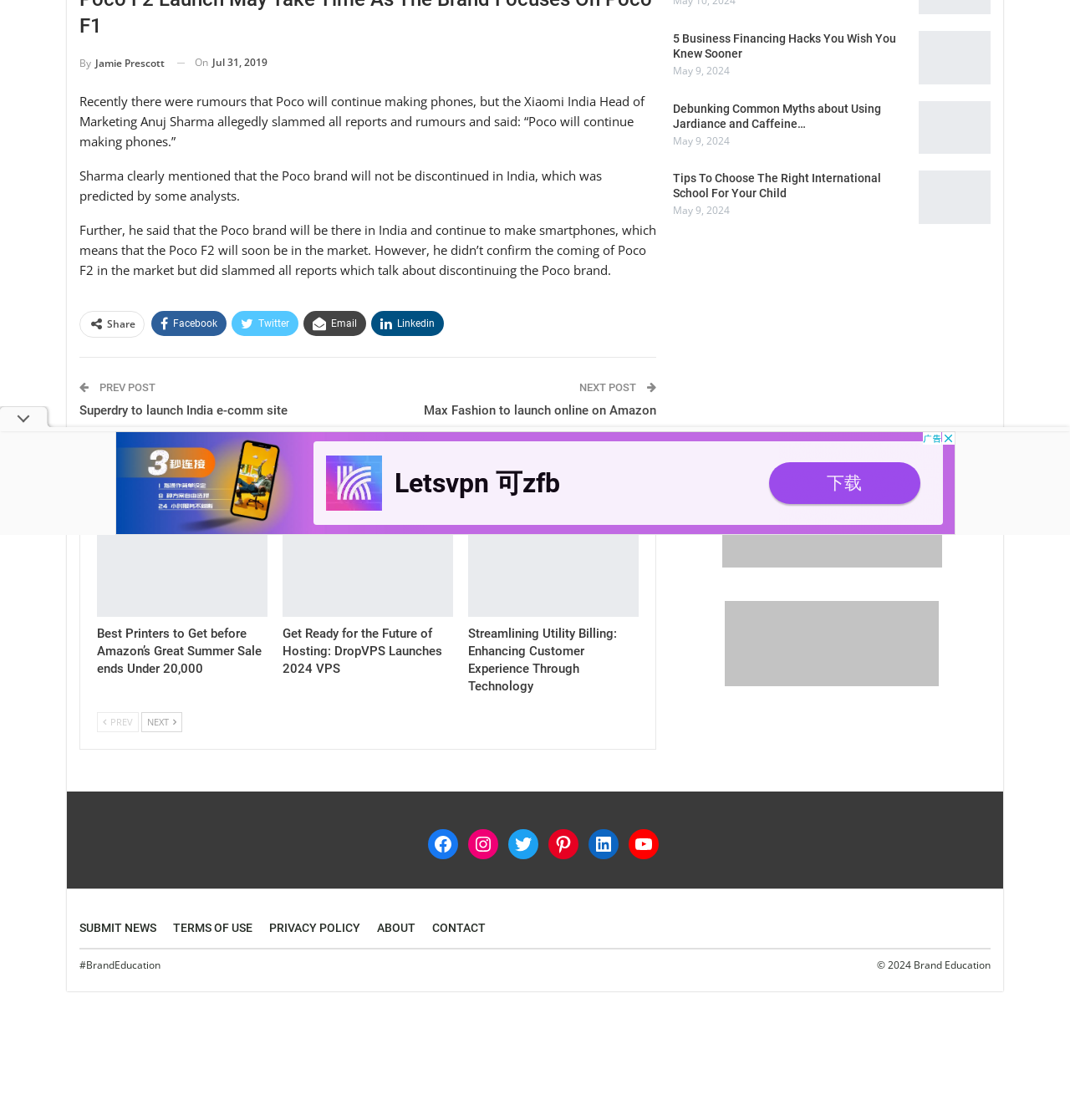Find the bounding box coordinates for the HTML element described as: "aria-label="Advertisement" name="aswift_1" title="Advertisement"". The coordinates should consist of four float values between 0 and 1, i.e., [left, top, right, bottom].

[0.629, 0.23, 0.926, 0.439]